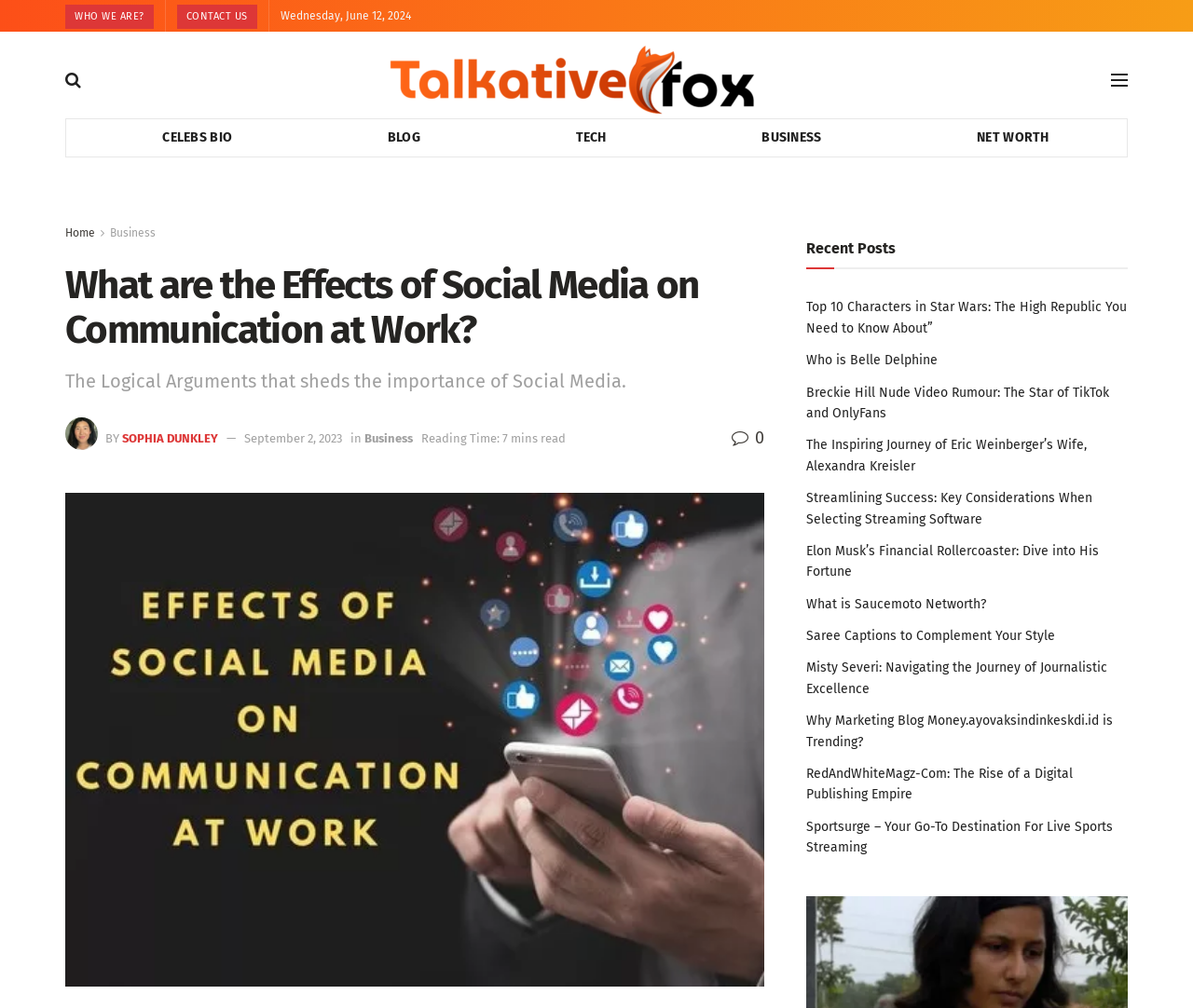Locate the bounding box coordinates of the clickable region to complete the following instruction: "Read the article by Sophia Dunkley."

[0.102, 0.428, 0.183, 0.442]